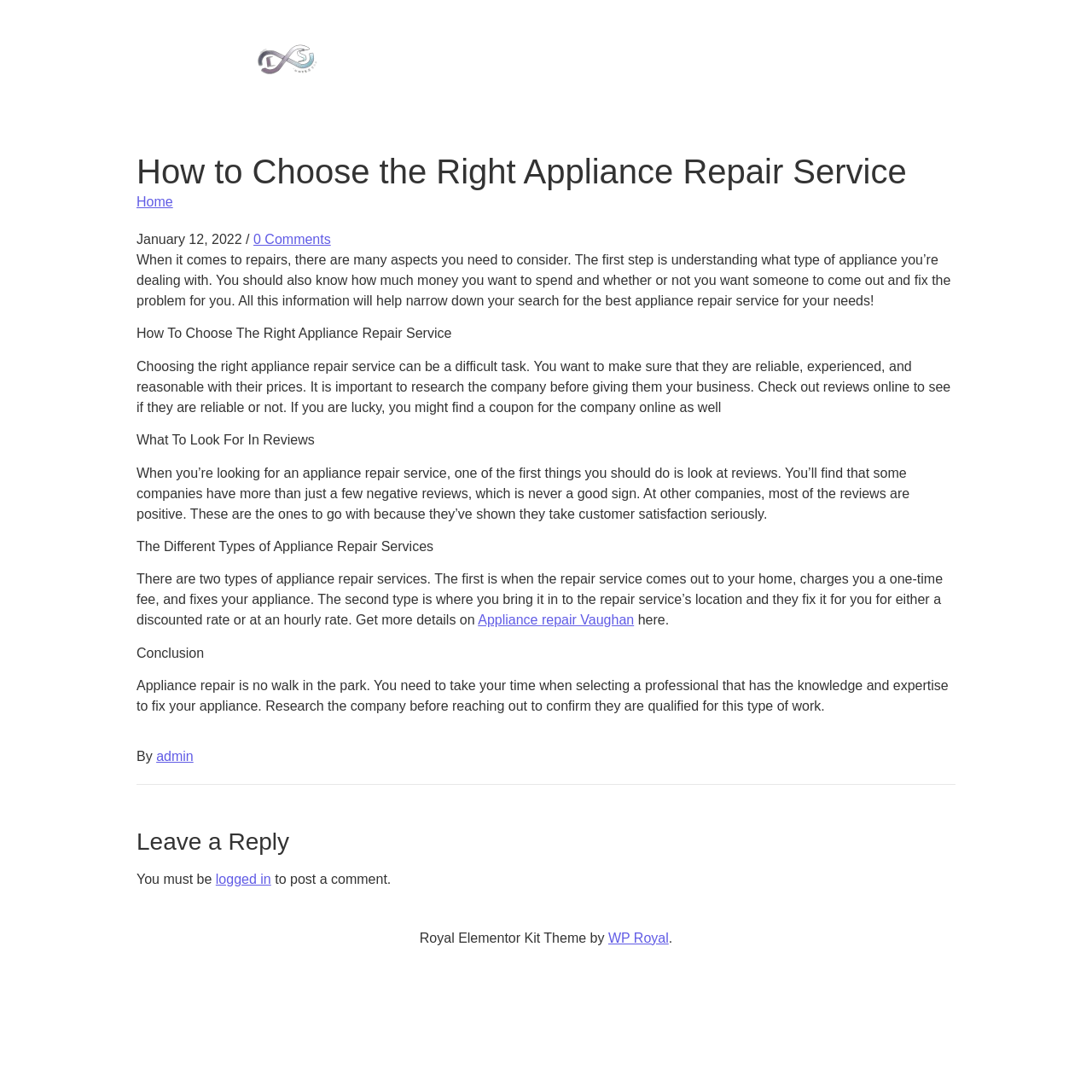What is the first step in choosing an appliance repair service? Refer to the image and provide a one-word or short phrase answer.

Understand the type of appliance